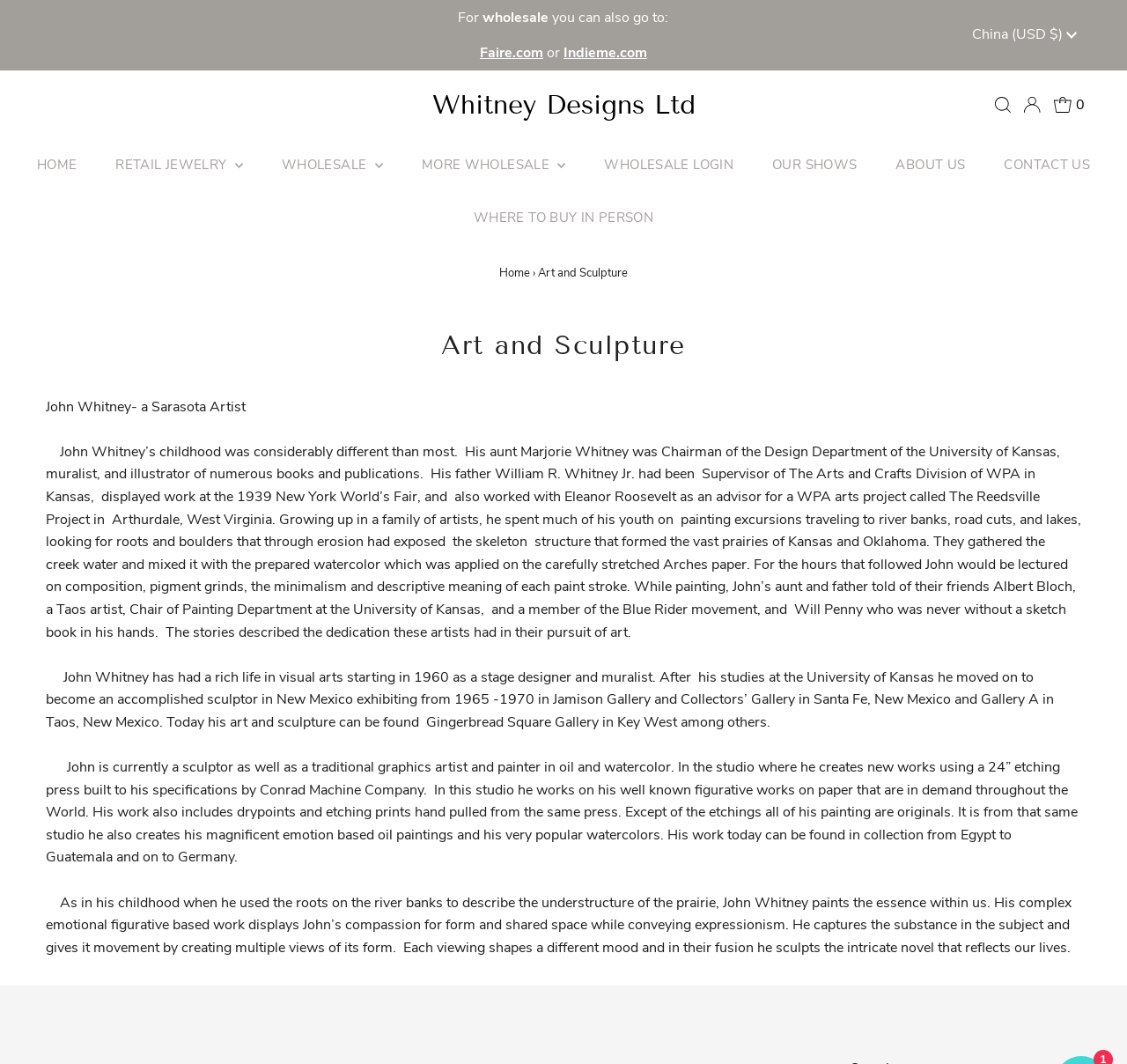Please identify the bounding box coordinates of the clickable area that will fulfill the following instruction: "Select the 'China (USD $)' currency option". The coordinates should be in the format of four float numbers between 0 and 1, i.e., [left, top, right, bottom].

[0.863, 0.012, 0.956, 0.054]